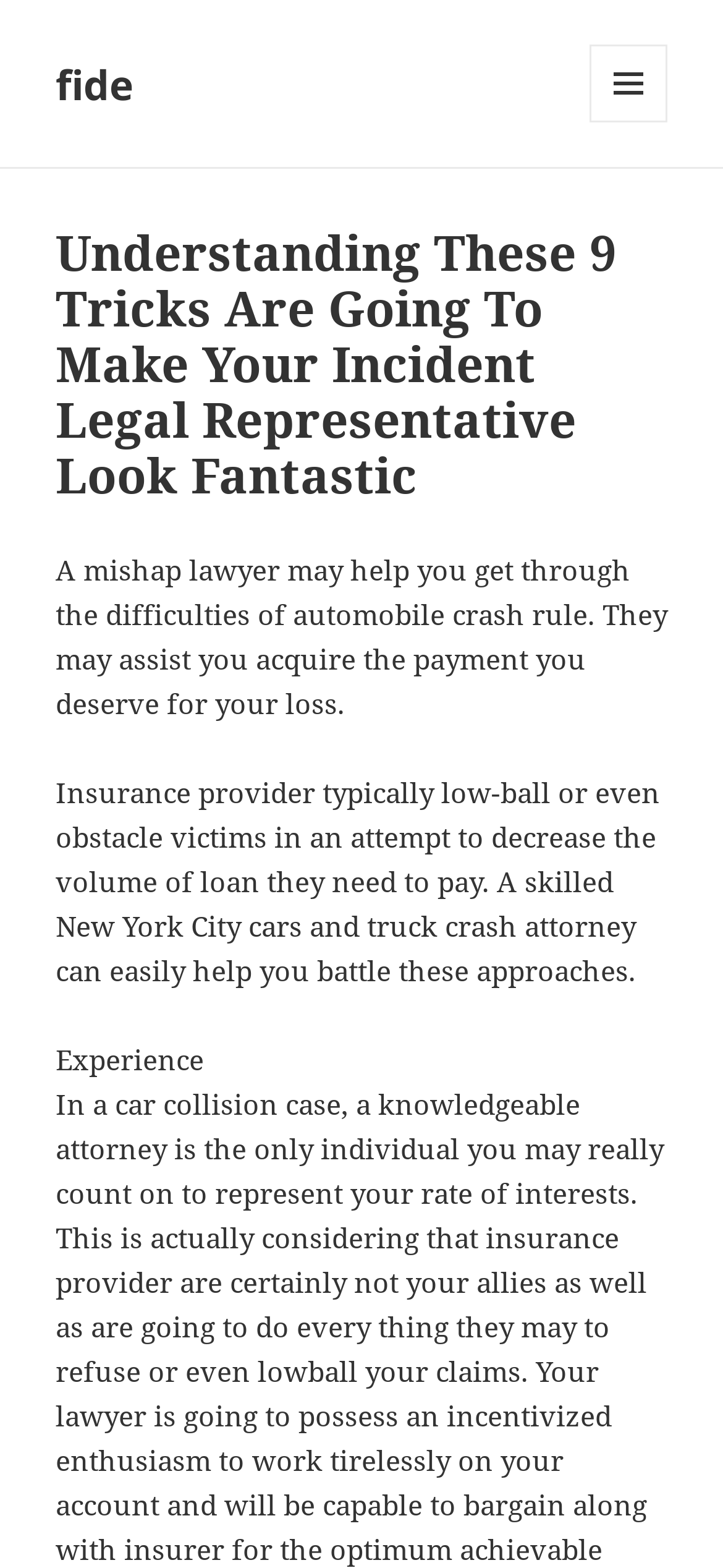Identify the bounding box for the UI element that is described as follows: "parent_node: Log in aria-label="Open menu"".

None